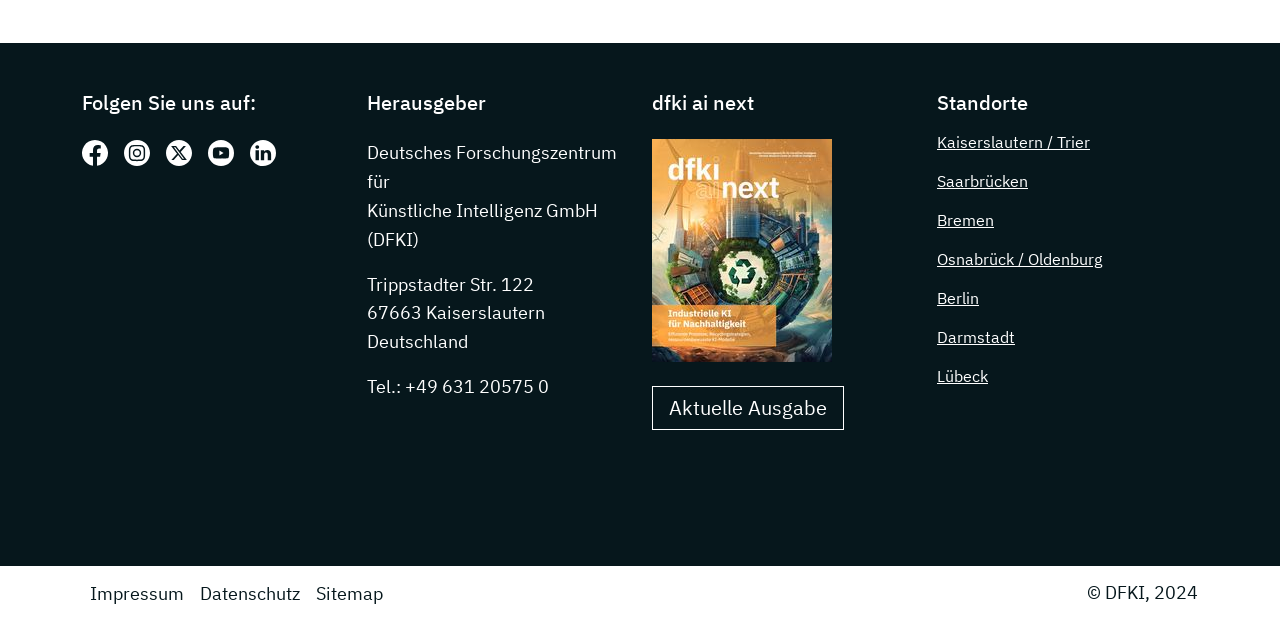Please identify the bounding box coordinates of where to click in order to follow the instruction: "Read the Impressum".

[0.064, 0.925, 0.15, 0.988]